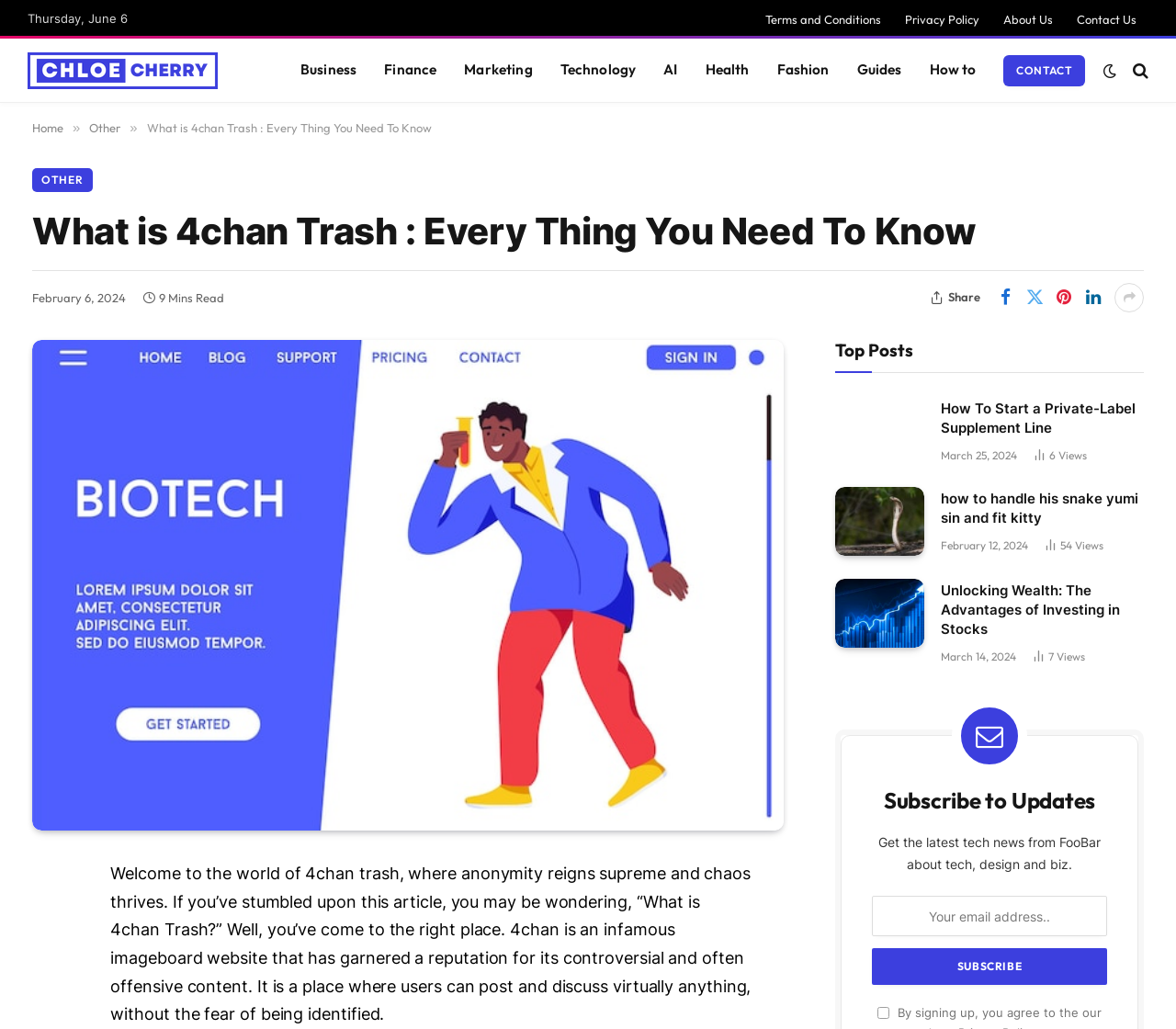How many article views does the article 'how to handle his snake yumi sin and fit kitty' have?
Please give a detailed answer to the question using the information shown in the image.

The article 'how to handle his snake yumi sin and fit kitty' has a generic element that says '54 Article Views', which indicates that the article has 54 views.